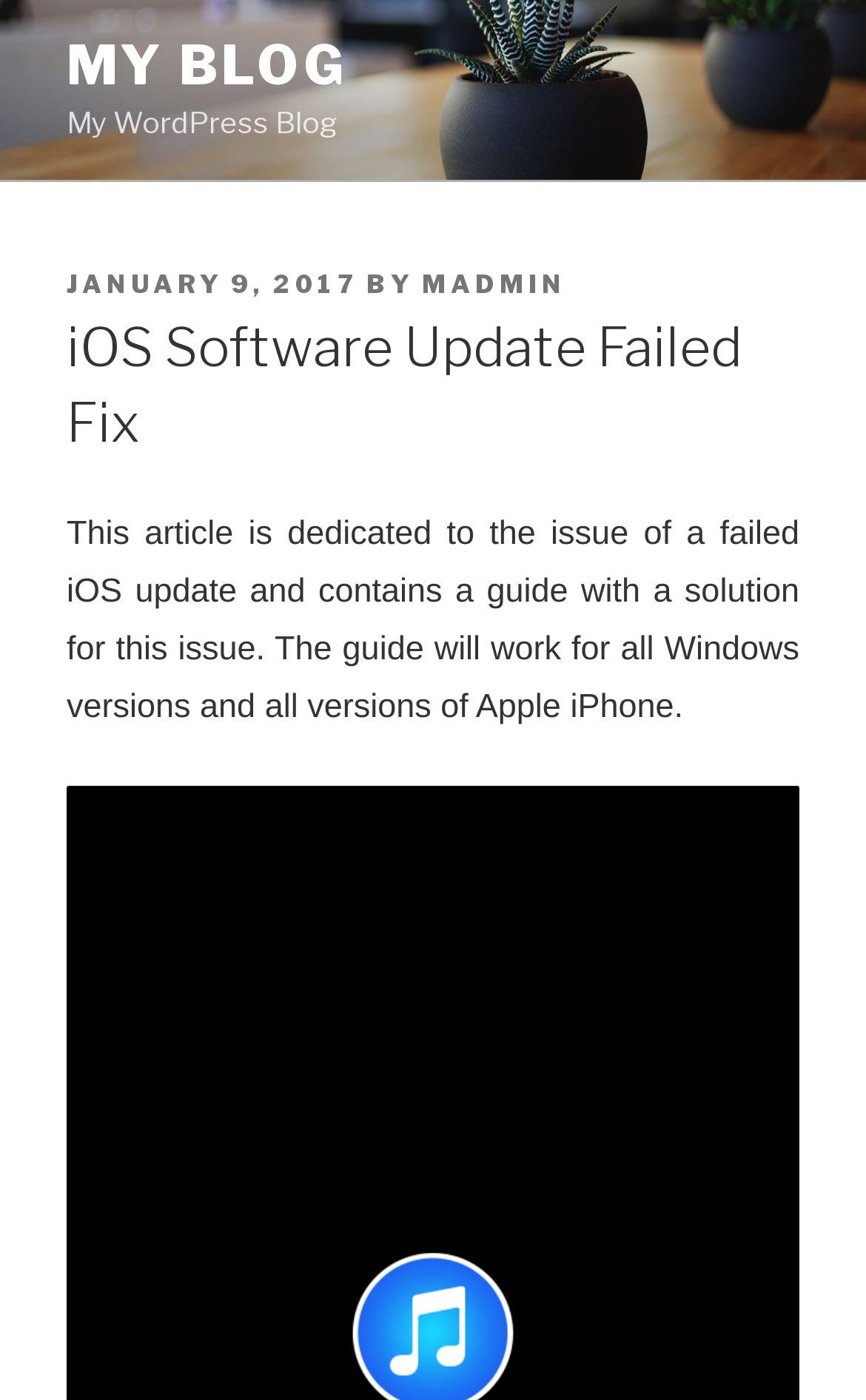Based on the element description: "Contact us", identify the bounding box coordinates for this UI element. The coordinates must be four float numbers between 0 and 1, listed as [left, top, right, bottom].

None